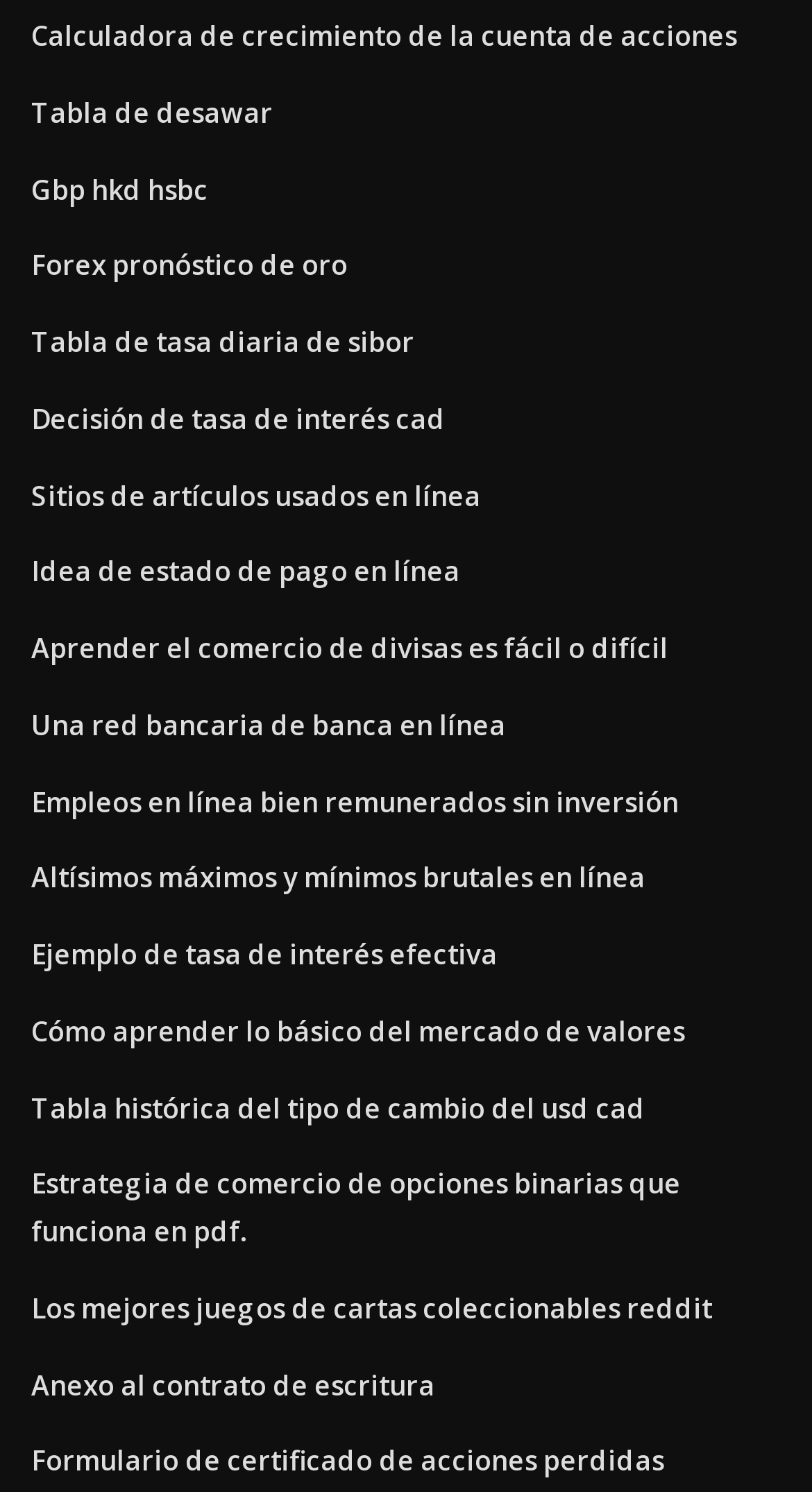Please answer the following question using a single word or phrase: 
Is there a link about learning forex trading?

Yes